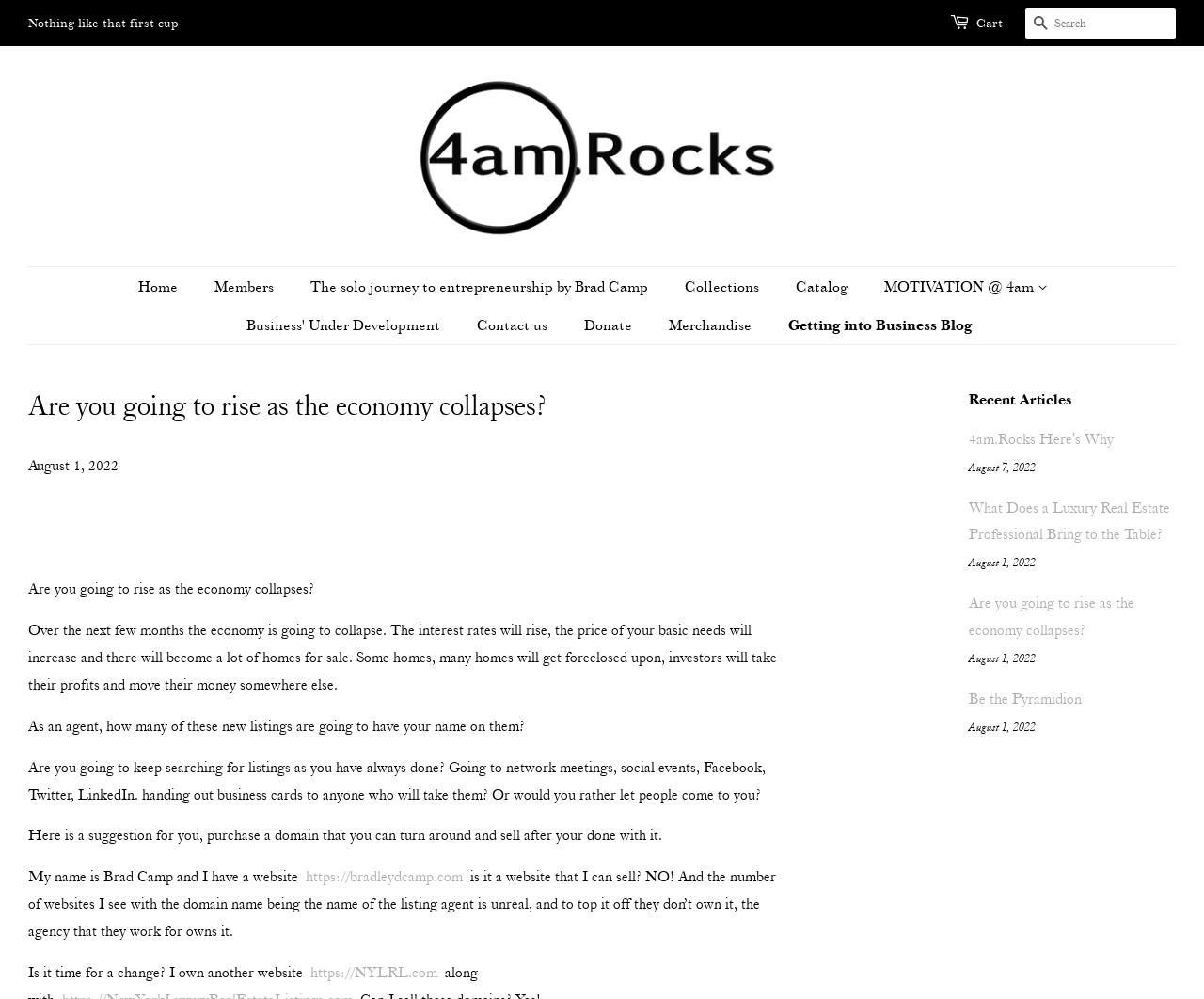Please find the bounding box coordinates of the element's region to be clicked to carry out this instruction: "Go to Home page".

[0.114, 0.267, 0.163, 0.306]